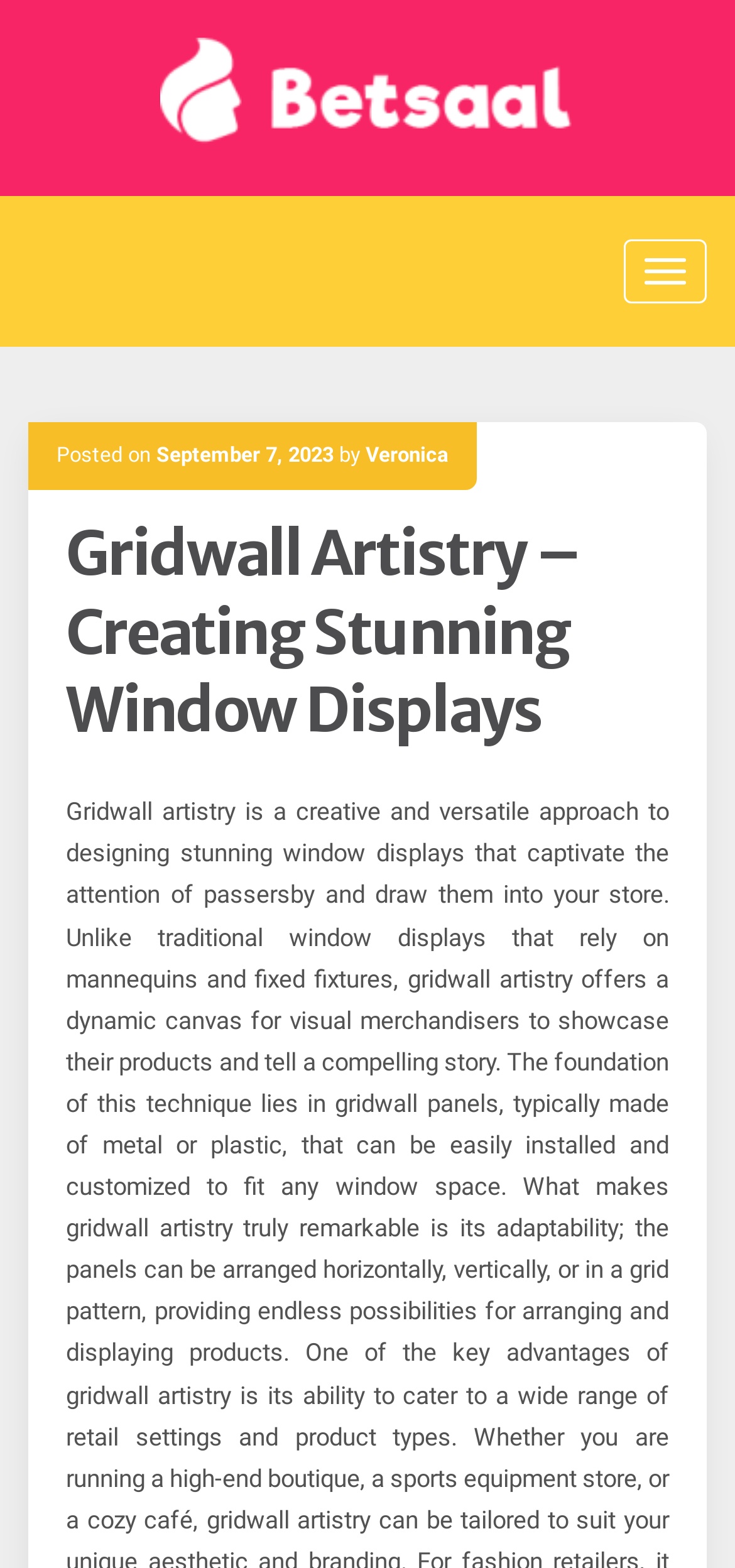Please analyze the image and provide a thorough answer to the question:
What is the date of the post?

I found the date of the post by looking at the link 'September 7, 2023' which is located below the header 'Gridwall Artistry – Creating Stunning Window Displays' and next to the text 'Posted on'.